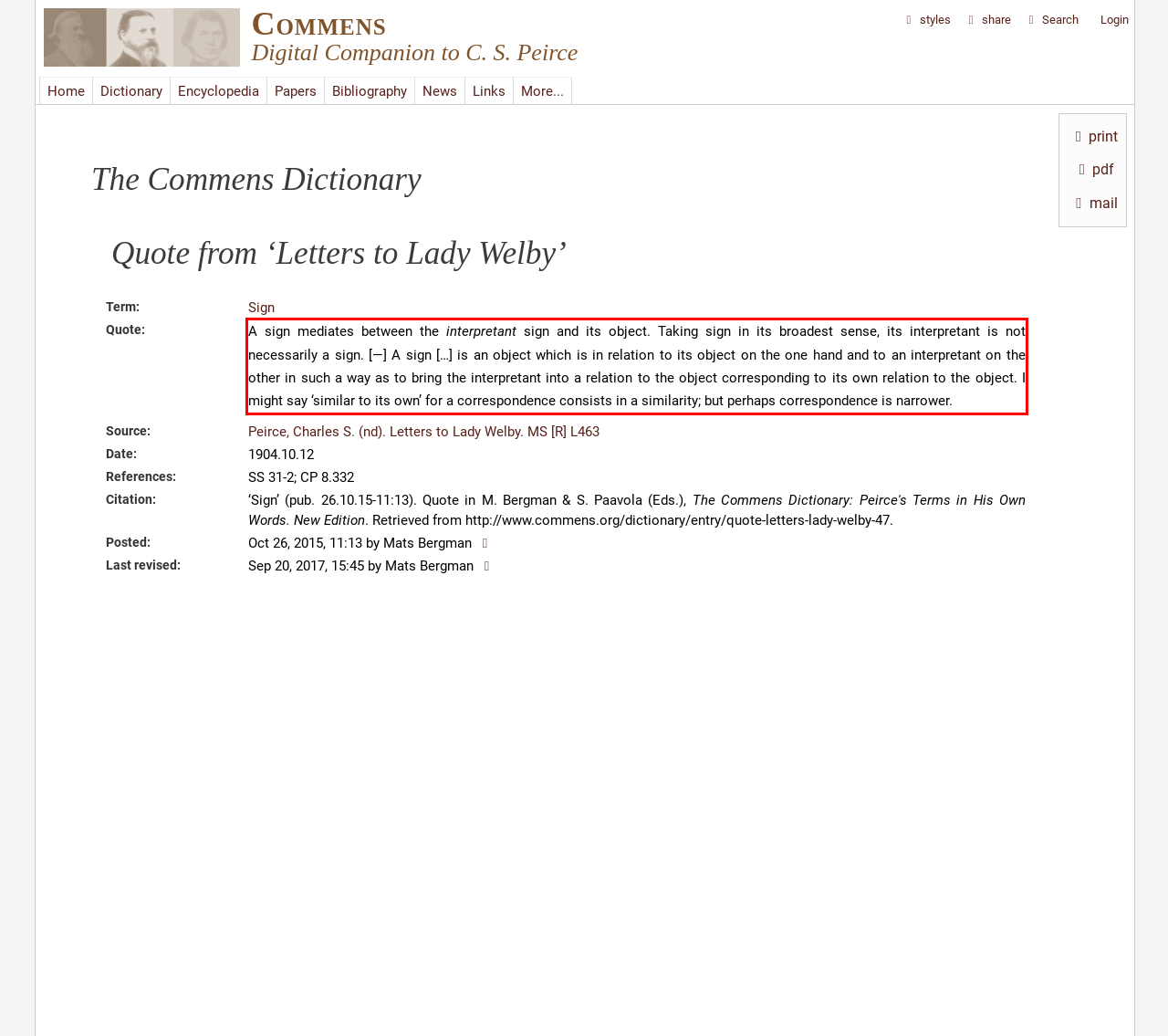Analyze the screenshot of the webpage and extract the text from the UI element that is inside the red bounding box.

A sign mediates between the interpretant sign and its object. Taking sign in its broadest sense, its interpretant is not necessarily a sign. [—] A sign […] is an object which is in relation to its object on the one hand and to an interpretant on the other in such a way as to bring the interpretant into a relation to the object corresponding to its own relation to the object. I might say ‘similar to its own’ for a correspondence consists in a similarity; but perhaps correspondence is narrower.